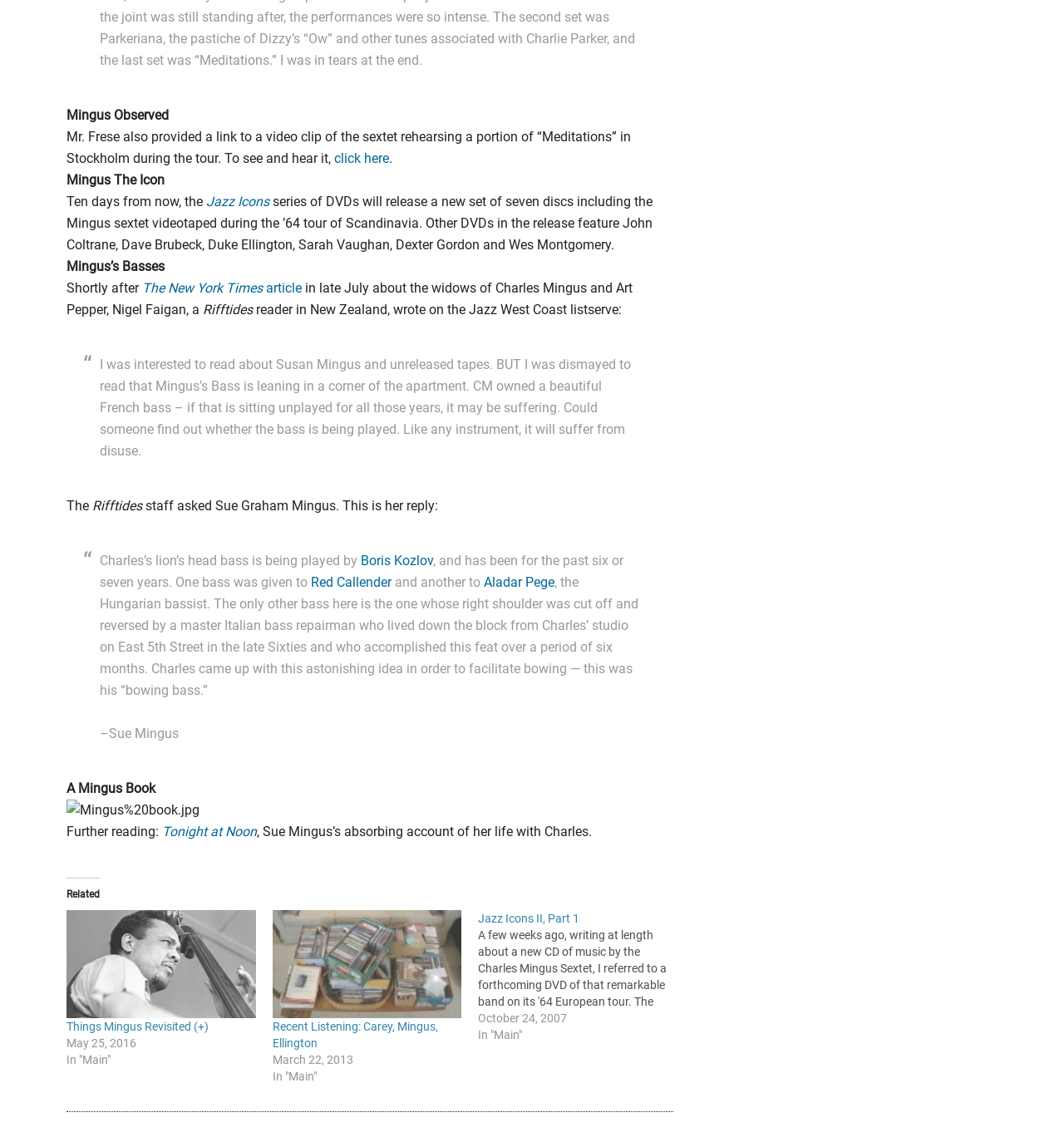Please identify the bounding box coordinates of the area that needs to be clicked to follow this instruction: "get help".

None